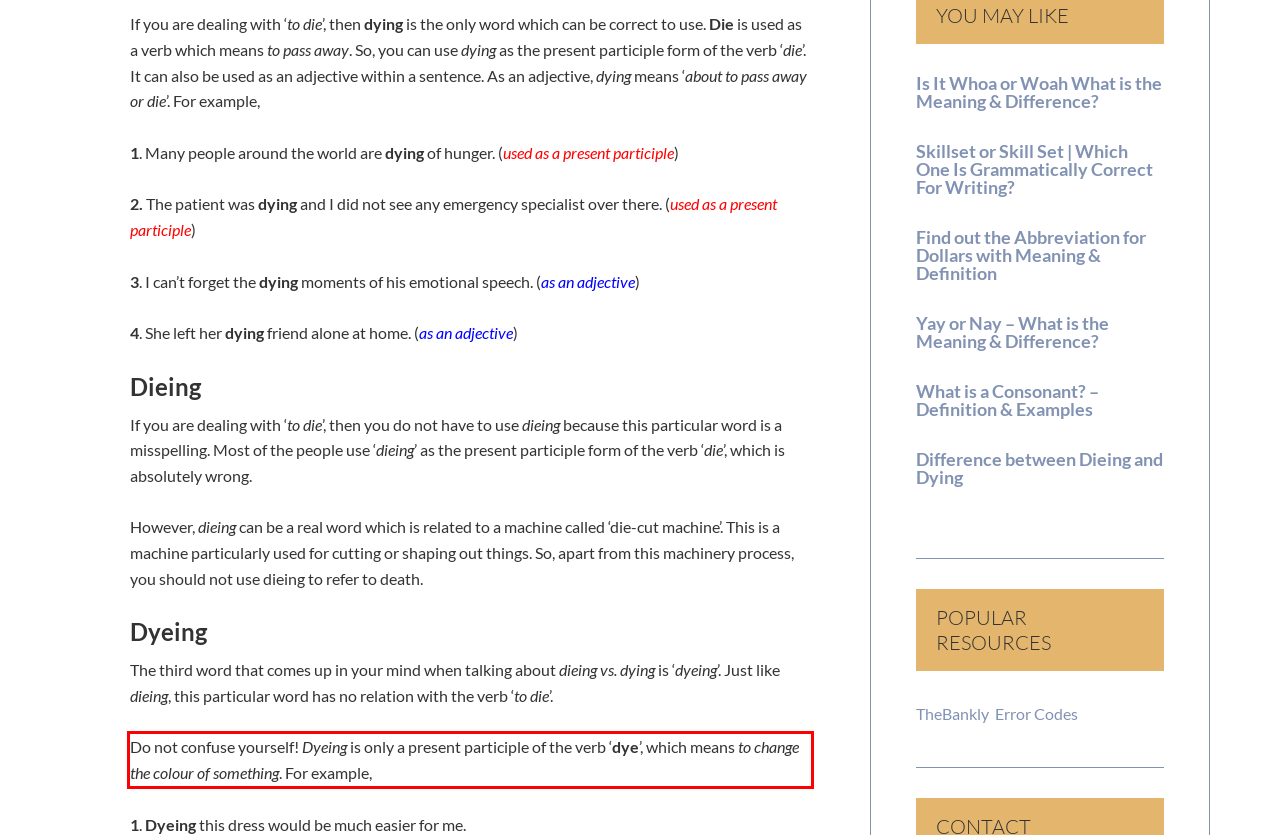Observe the screenshot of the webpage, locate the red bounding box, and extract the text content within it.

Do not confuse yourself! Dyeing is only a present participle of the verb ‘dye’, which means to change the colour of something. For example,